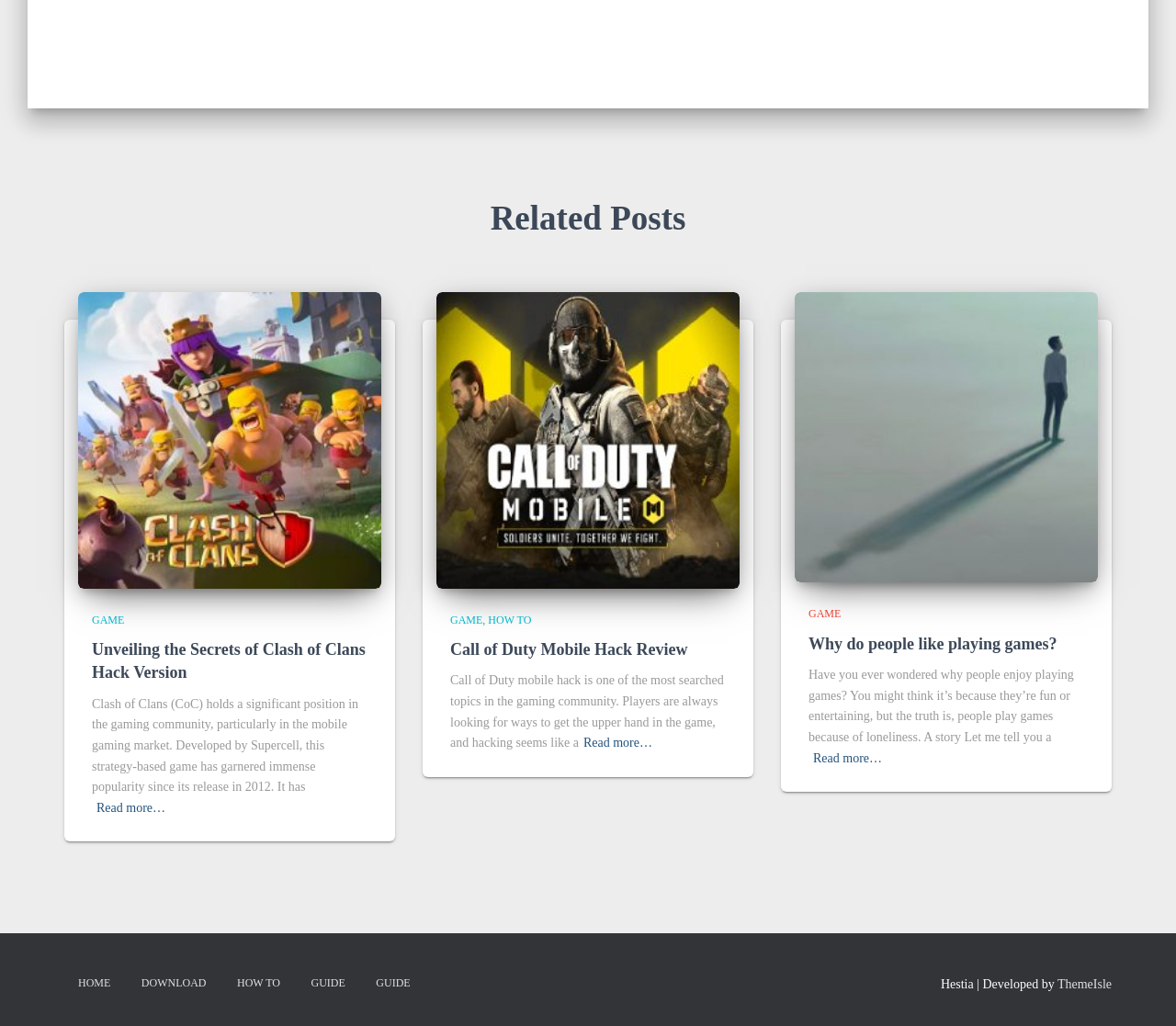Please identify the bounding box coordinates of the element I should click to complete this instruction: 'Click on 'call of duty mobile hack''. The coordinates should be given as four float numbers between 0 and 1, like this: [left, top, right, bottom].

[0.371, 0.421, 0.629, 0.435]